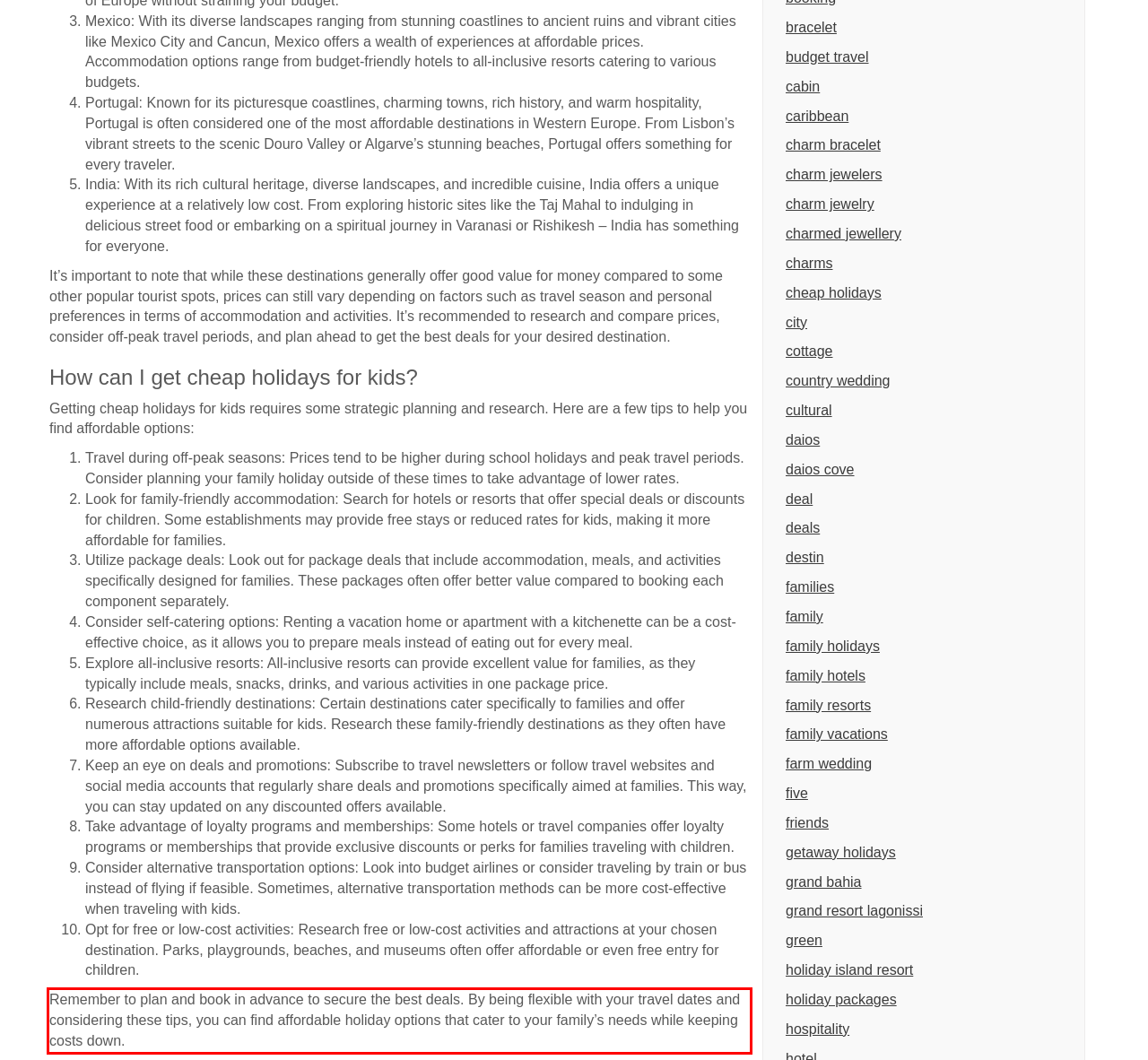You have a screenshot of a webpage where a UI element is enclosed in a red rectangle. Perform OCR to capture the text inside this red rectangle.

Remember to plan and book in advance to secure the best deals. By being flexible with your travel dates and considering these tips, you can find affordable holiday options that cater to your family’s needs while keeping costs down.